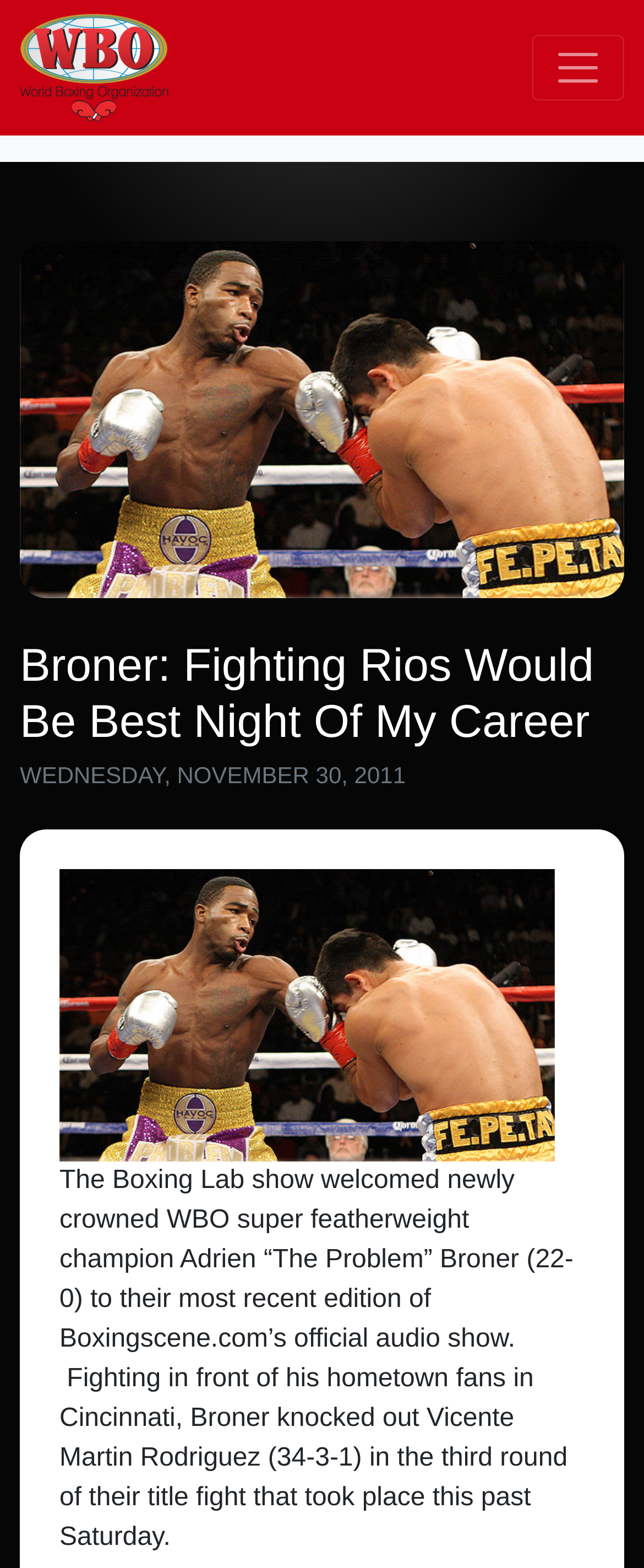Please answer the following question using a single word or phrase: What is the name of the audio show?

The Boxing Lab show